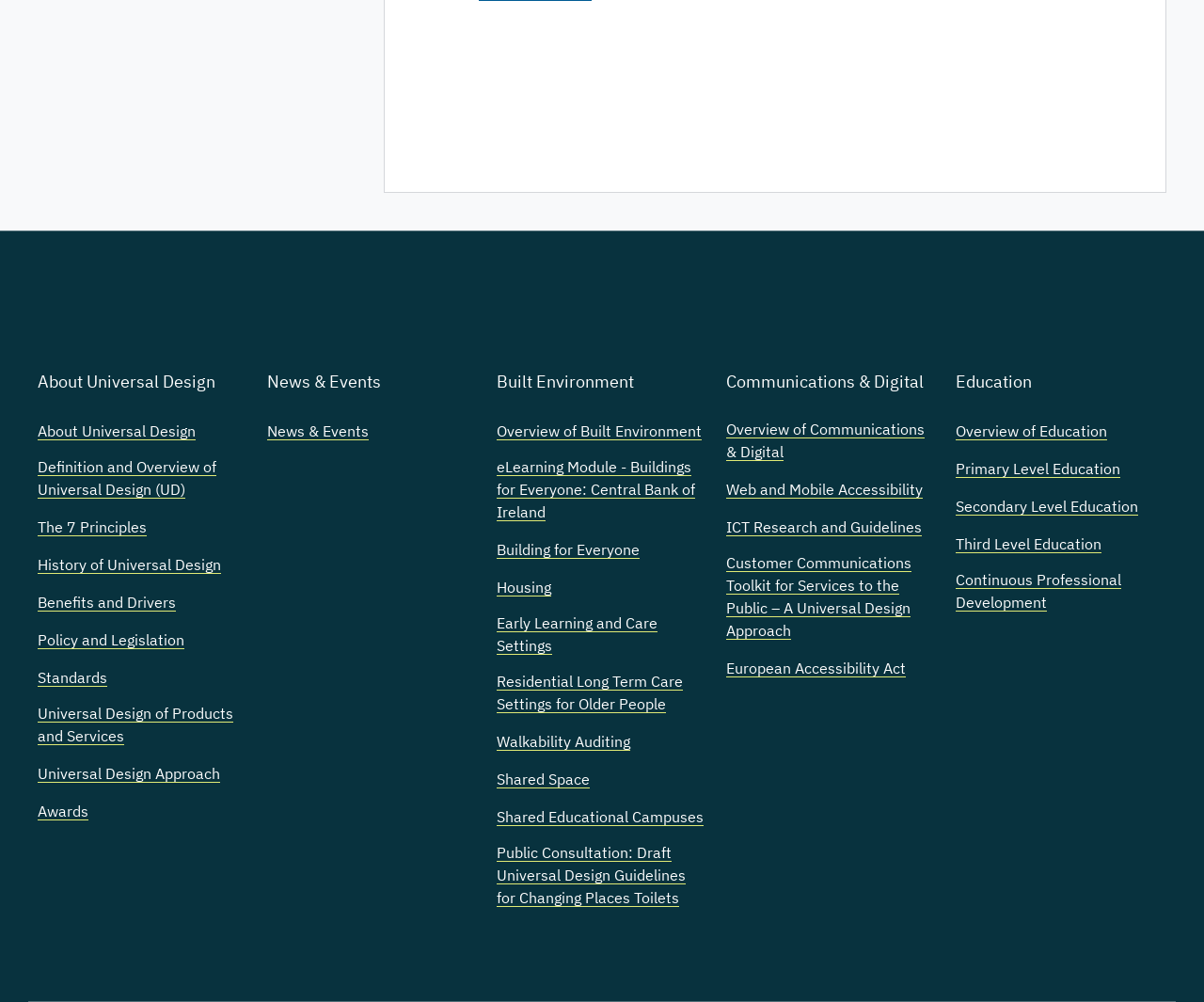Give a short answer to this question using one word or a phrase:
How many links are under the 'Built Environment' category?

9